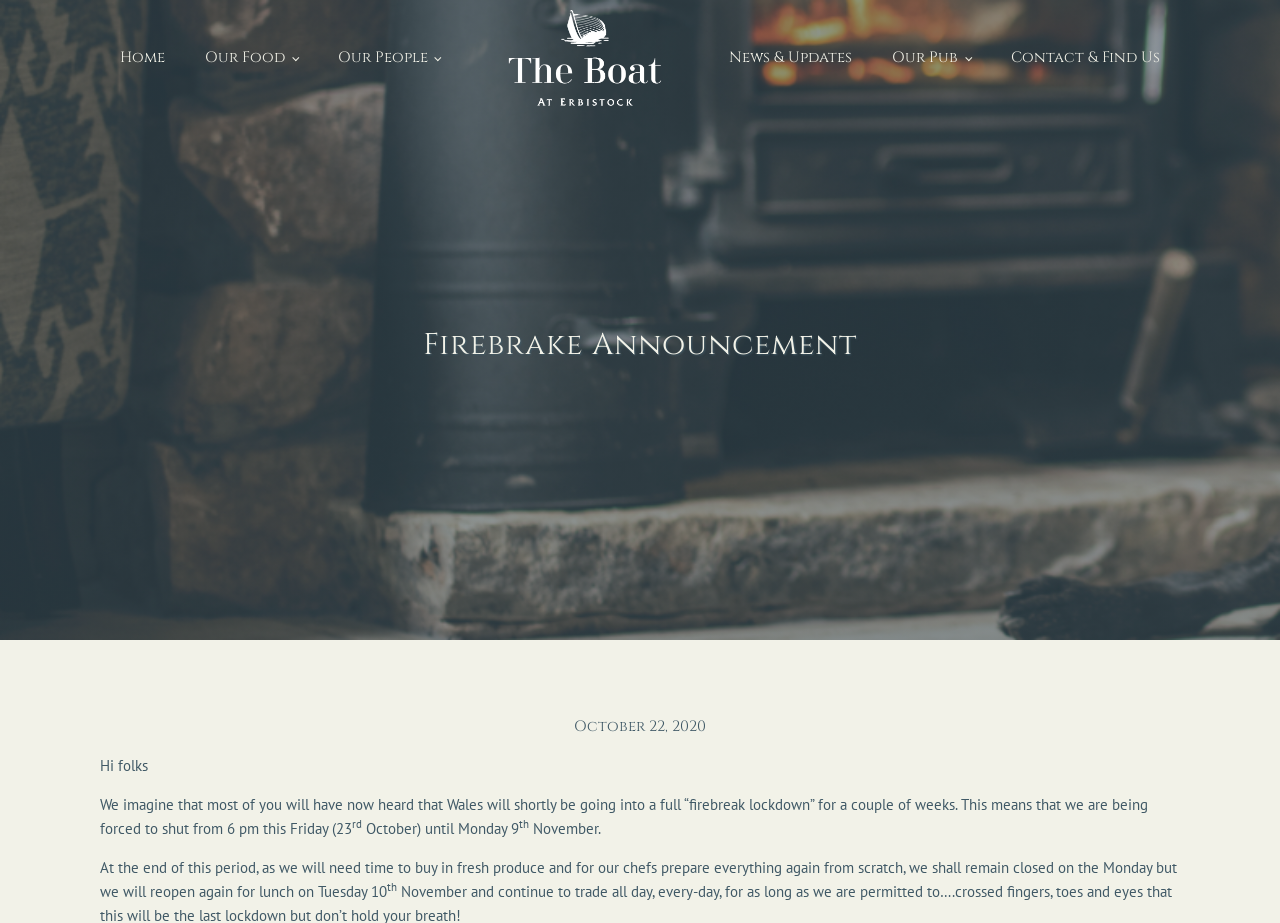What is the date of the firebreak lockdown?
Answer the question in as much detail as possible.

The date of the firebreak lockdown can be found in the text 'This means that we are being forced to shut from 6 pm this Friday (23' which indicates that the lockdown starts on October 23.